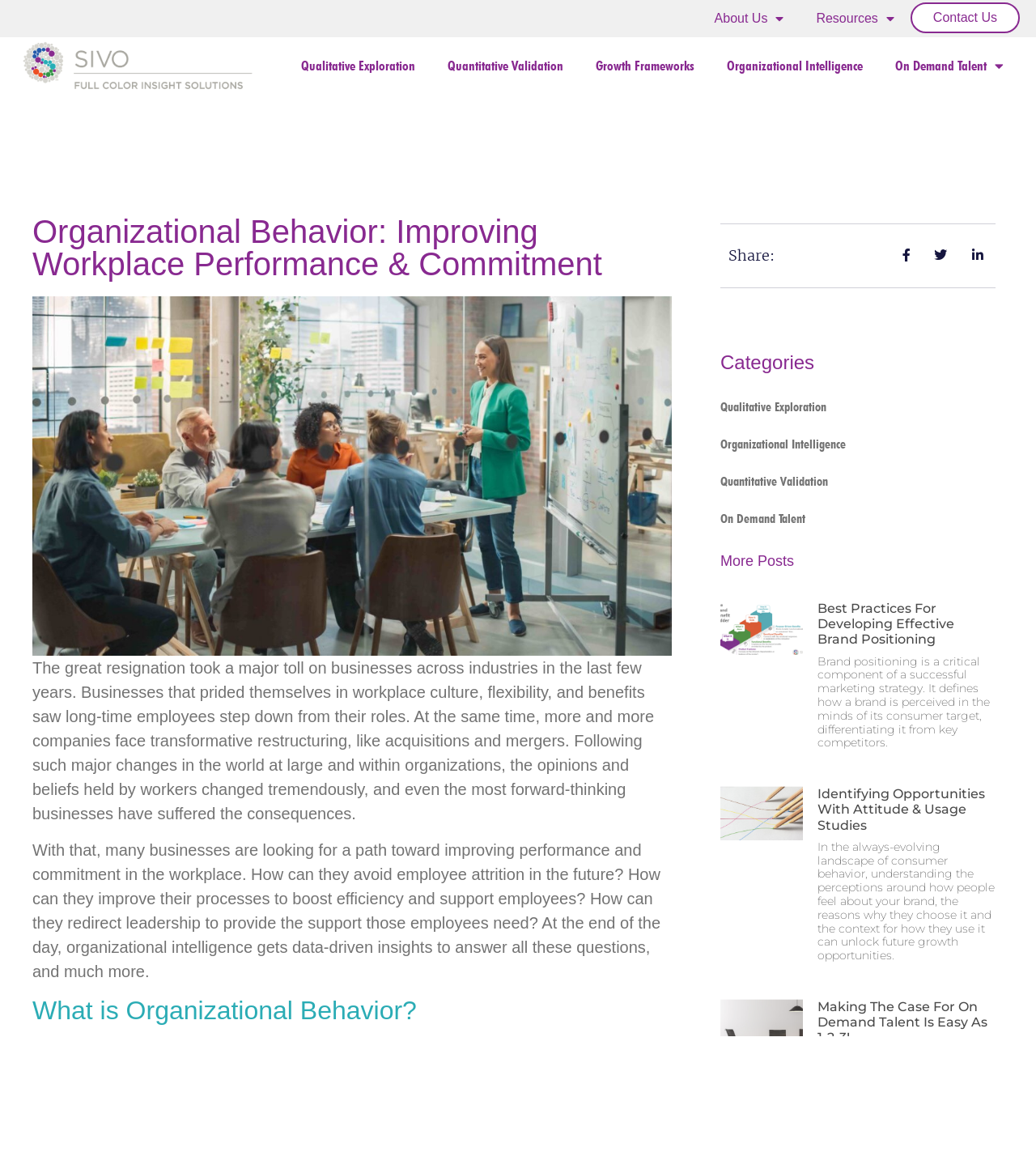Find the bounding box coordinates for the area that should be clicked to accomplish the instruction: "Click the 'Post Review' button".

None